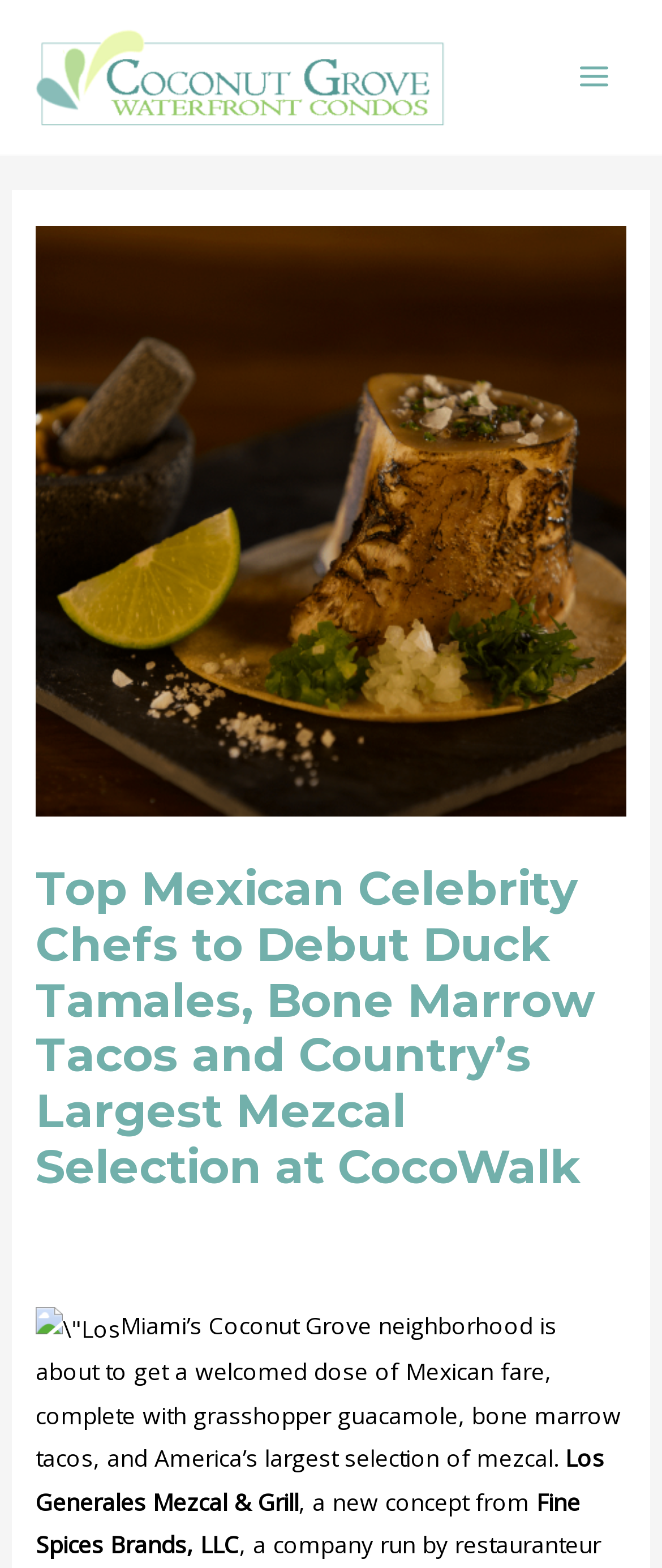Provide the bounding box coordinates for the UI element that is described as: "Main Menu".

[0.845, 0.027, 0.949, 0.071]